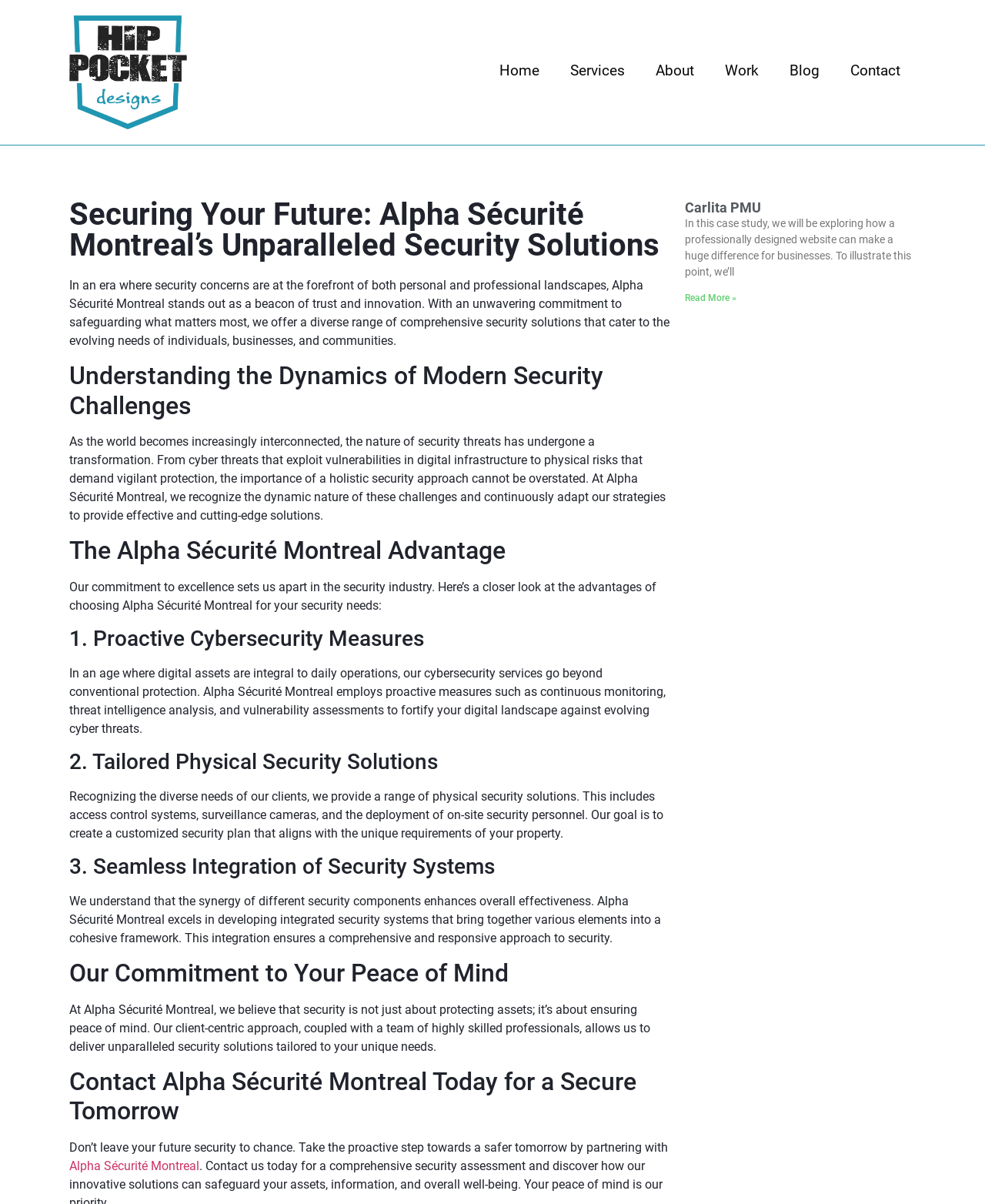Present a detailed account of what is displayed on the webpage.

The webpage is about Alpha Sécurité Montreal, a security company that offers comprehensive security solutions. At the top left of the page, there is a logo and a link to "Hip Pocket Designs". Below this, there is a navigation menu with links to "Home", "Services", "About", "Work", "Blog", and "Contact".

The main content of the page is divided into several sections. The first section has a heading "Securing Your Future: Alpha Sécurité Montreal’s Unparalleled Security Solutions" and a paragraph of text that describes the company's commitment to safeguarding what matters most. 

Below this, there is a section with a heading "Understanding the Dynamics of Modern Security Challenges" and a paragraph of text that discusses the importance of a holistic security approach. 

The next section has a heading "The Alpha Sécurité Montreal Advantage" and lists three advantages of choosing the company for security needs: proactive cybersecurity measures, tailored physical security solutions, and seamless integration of security systems. Each advantage has a heading and a paragraph of text that describes it in more detail.

After this, there is a section with a heading "Our Commitment to Your Peace of Mind" and a paragraph of text that emphasizes the company's client-centric approach and commitment to delivering unparalleled security solutions.

The final section has a heading "Contact Alpha Sécurité Montreal Today for a Secure Tomorrow" and a paragraph of text that encourages visitors to take a proactive step towards a safer tomorrow by partnering with the company.

On the right side of the page, there is an article section with a heading "Carlita PMU" and a link to read more about it. The article has a brief summary and a "Read more" link.